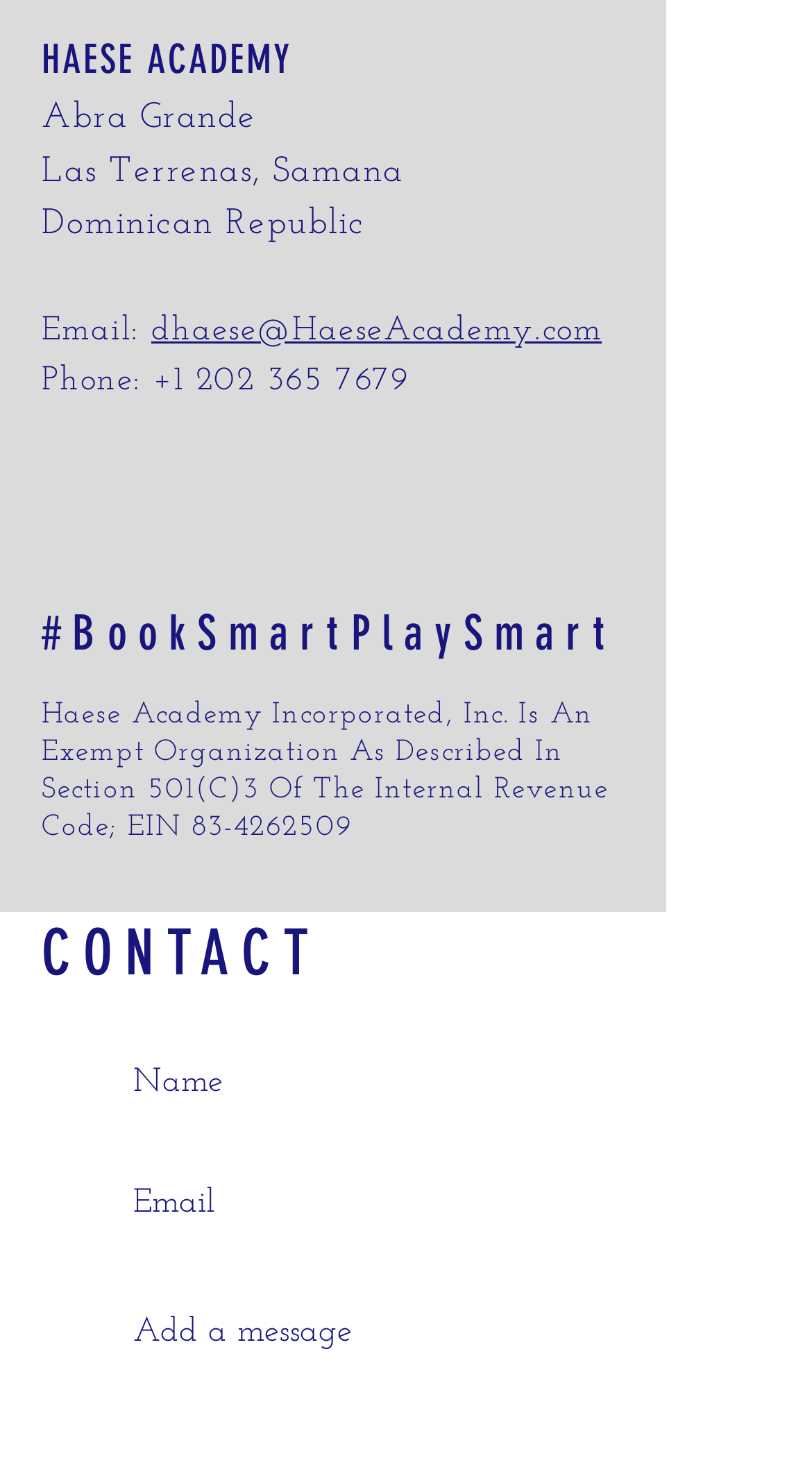Identify the bounding box coordinates for the element you need to click to achieve the following task: "Enter email". The coordinates must be four float values ranging from 0 to 1, formatted as [left, top, right, bottom].

[0.051, 0.787, 0.769, 0.857]